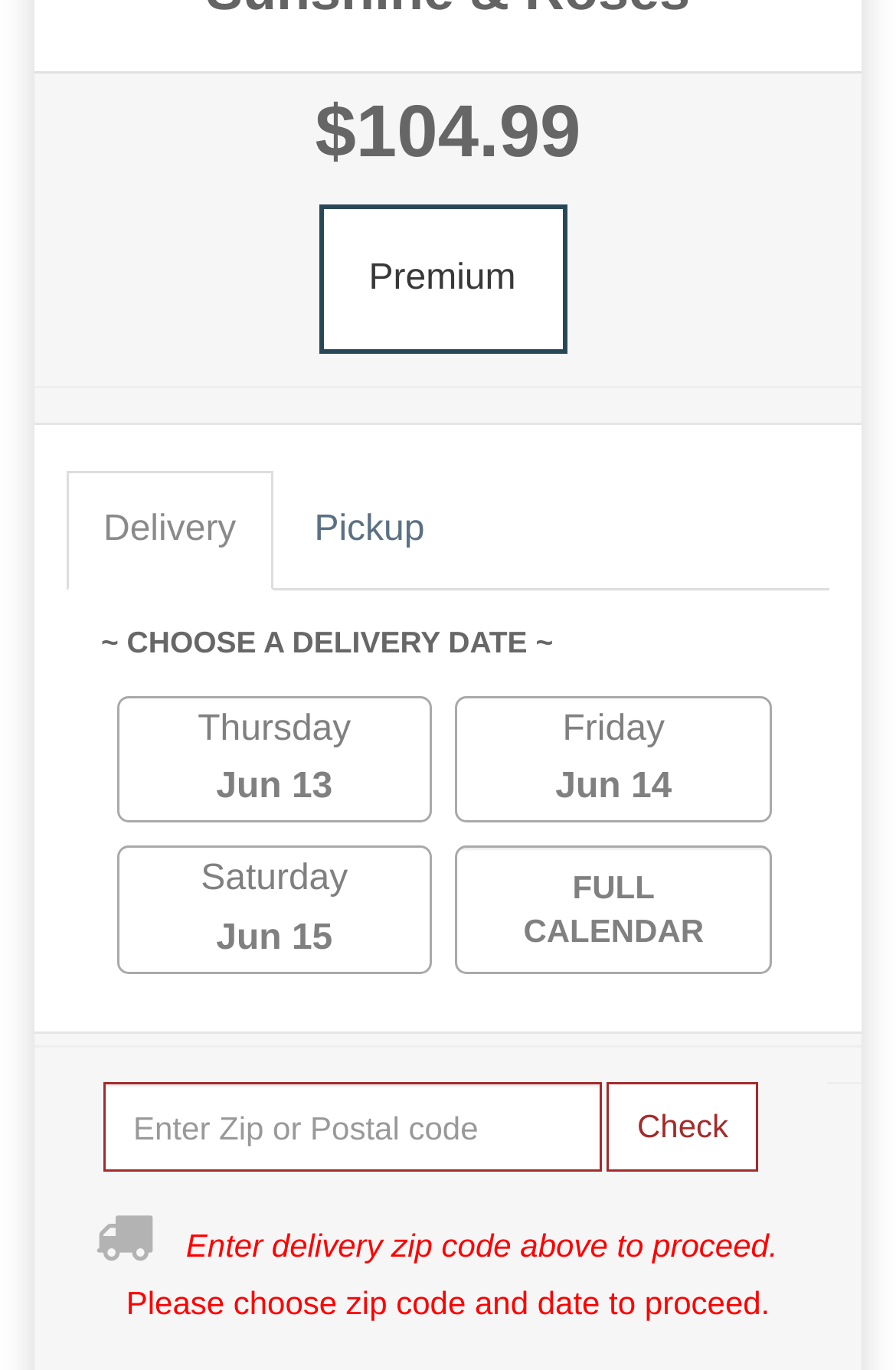Find the bounding box coordinates for the HTML element described as: "Pickup". The coordinates should consist of four float values between 0 and 1, i.e., [left, top, right, bottom].

[0.31, 0.344, 0.515, 0.43]